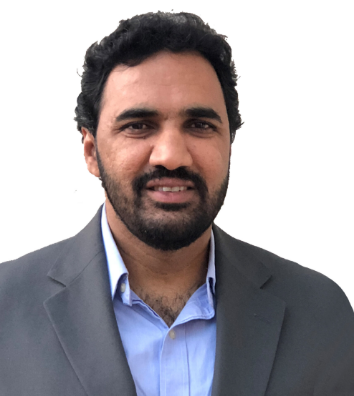Provide a comprehensive description of the image.

The image features a professional portrait of Mallik Medarametla, the CEO and Chief Architect of SampraSoft. He is dressed in a formal style, wearing a dark suit jacket over a light blue shirt. Mallik is smiling and looking directly into the camera, exuding confidence and approachability. This image is part of the "Our Team" section, which highlights the leadership and strategic vision behind SampraSoft, a company focused on providing innovative solutions for complex business challenges. His role emphasizes the importance of guiding the company in navigating the demands of today's rapidly evolving technological landscape.